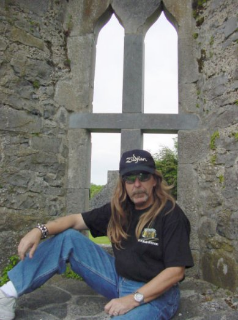Generate an in-depth description of the visual content.

In this captivating image, a man with long hair and sunglasses sits casually in front of a Gothic-style window, framed by ancient stone walls. He is dressed in a black t-shirt, jeans, and a baseball cap featuring the Zildjian logo, evoking a relaxed yet stylish vibe. The window behind him, shaped like a cross and set against the backdrop of a lush green landscape, adds an atmospheric touch to the scene. The combination of the man's laid-back posture and the historical architecture creates a unique blend of contemporary coolness and timeless heritage, suggesting a moment of reflection in a serene, enchanted setting.